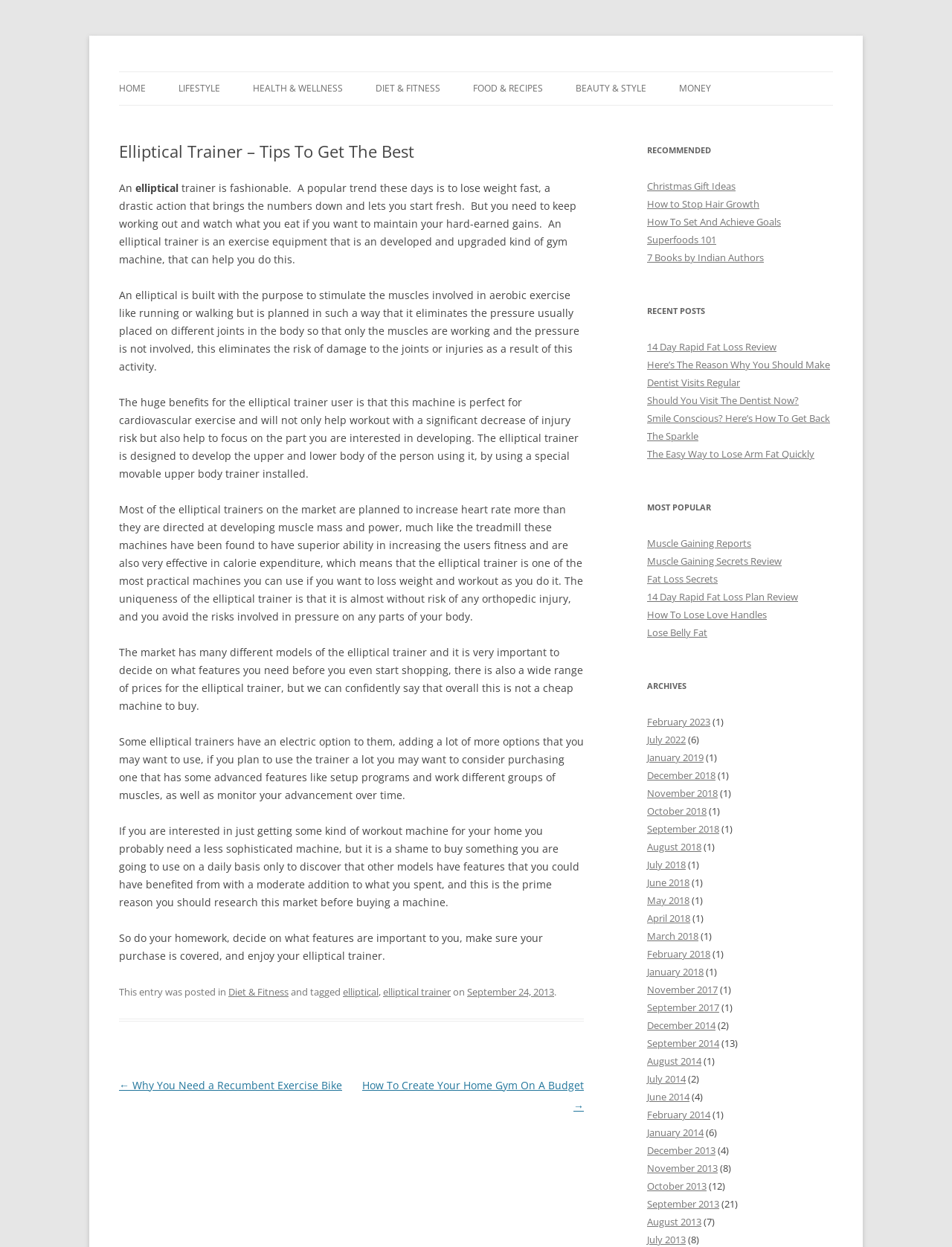Please mark the bounding box coordinates of the area that should be clicked to carry out the instruction: "Visit the 'Diet & Fitness' category".

[0.24, 0.79, 0.303, 0.801]